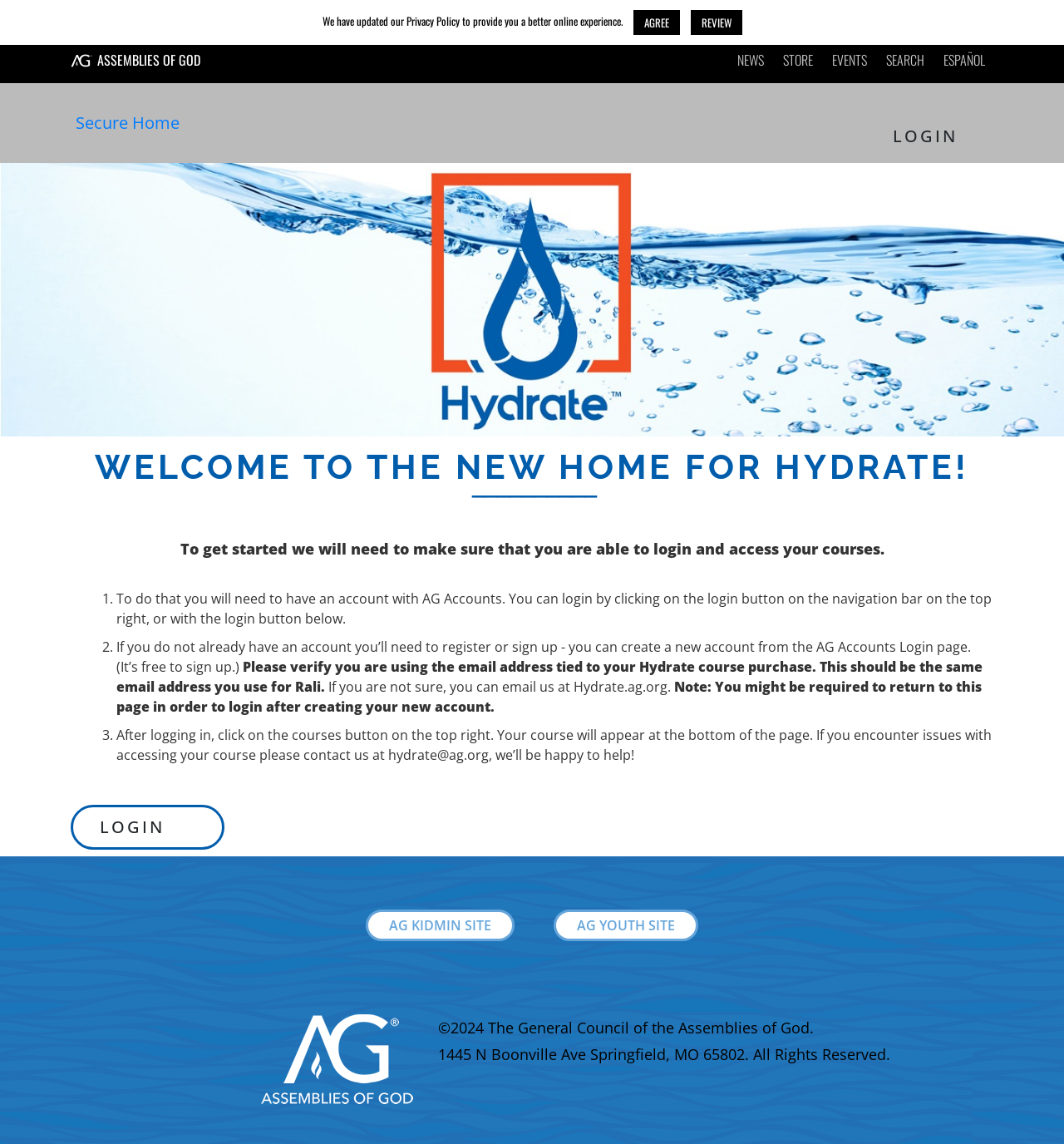Please look at the image and answer the question with a detailed explanation: What is the purpose of the AGREE button?

The AGREE button is located next to the 'We have updated our Privacy Policy to provide you a better online experience.' text, indicating that it is related to the policy update. Clicking the button likely means the user agrees to the new policy.